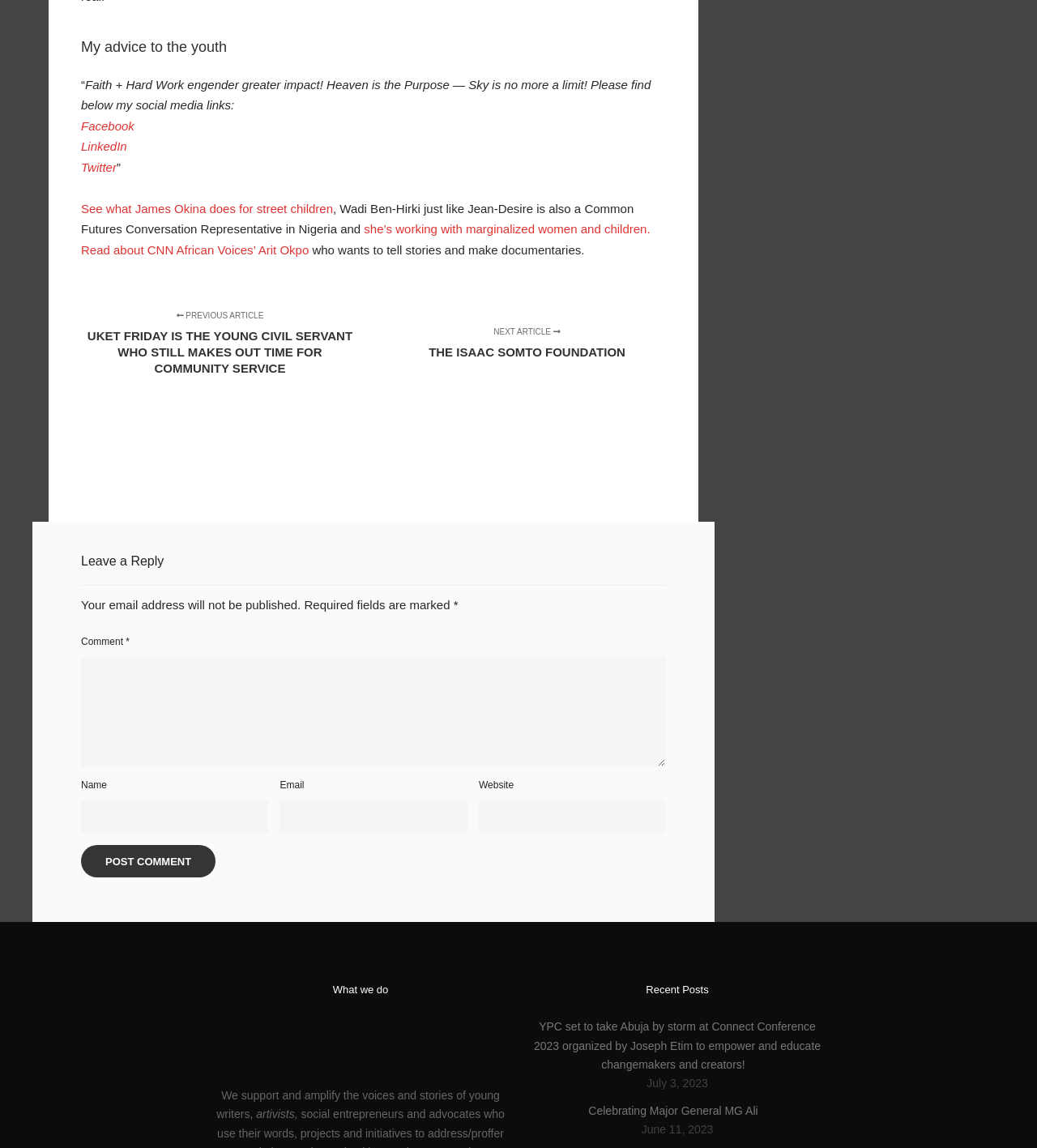Locate the bounding box coordinates of the element you need to click to accomplish the task described by this instruction: "Visit the previous article".

[0.078, 0.271, 0.36, 0.412]